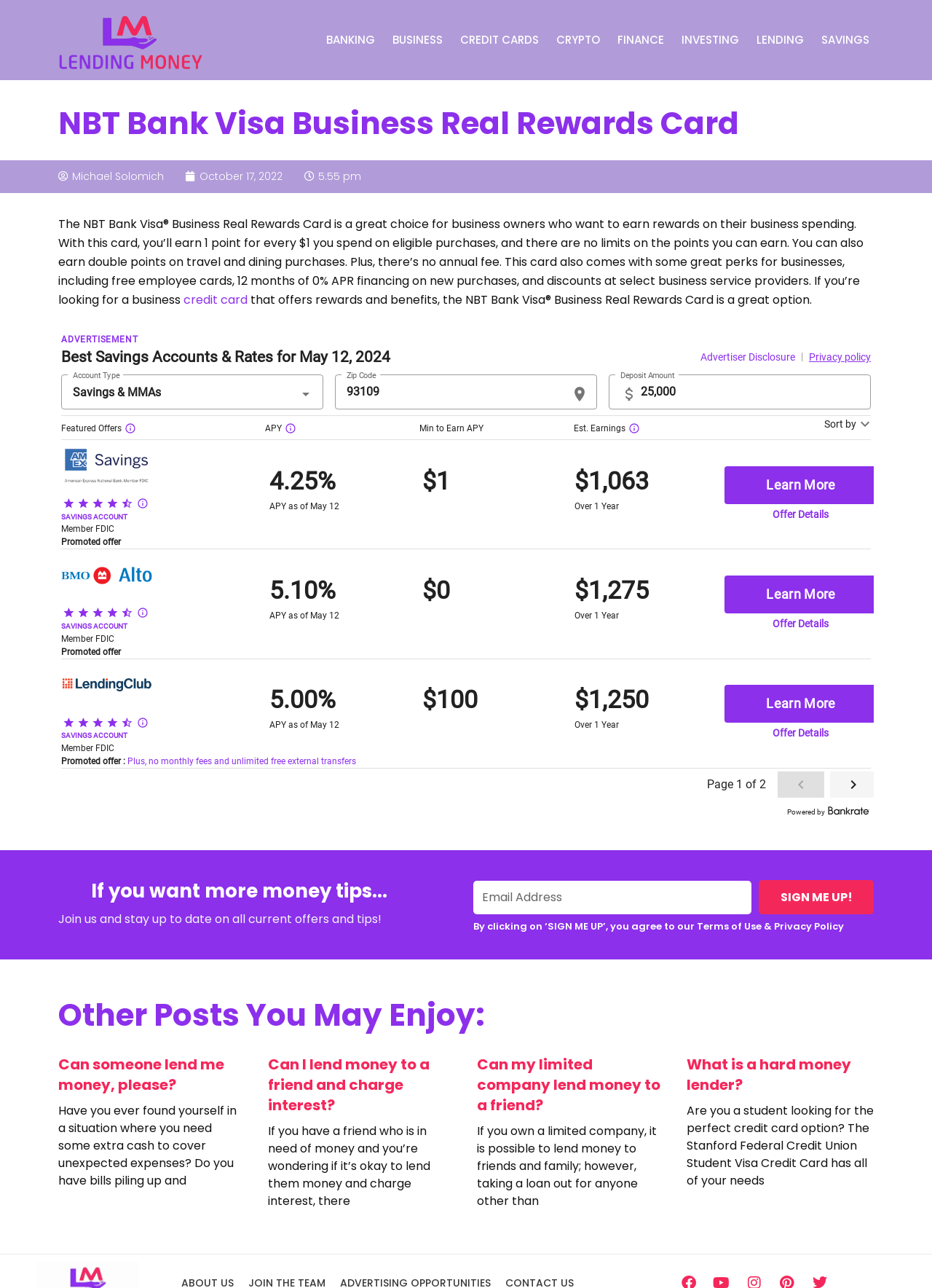Identify the coordinates of the bounding box for the element that must be clicked to accomplish the instruction: "Click the 'BANKING' link".

[0.341, 0.0, 0.412, 0.062]